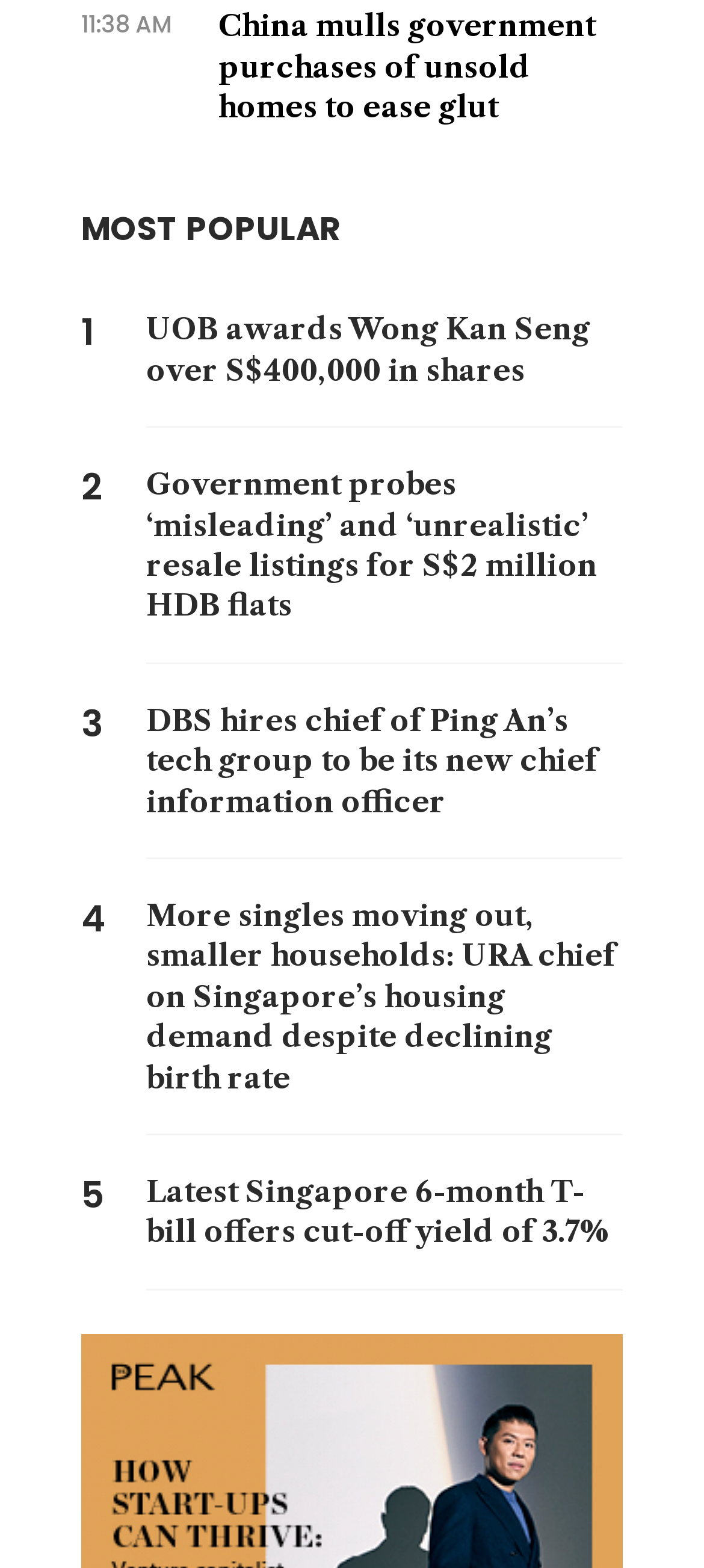Identify the bounding box coordinates for the element you need to click to achieve the following task: "Learn about DBS's new chief information officer". The coordinates must be four float values ranging from 0 to 1, formatted as [left, top, right, bottom].

[0.208, 0.446, 0.885, 0.524]